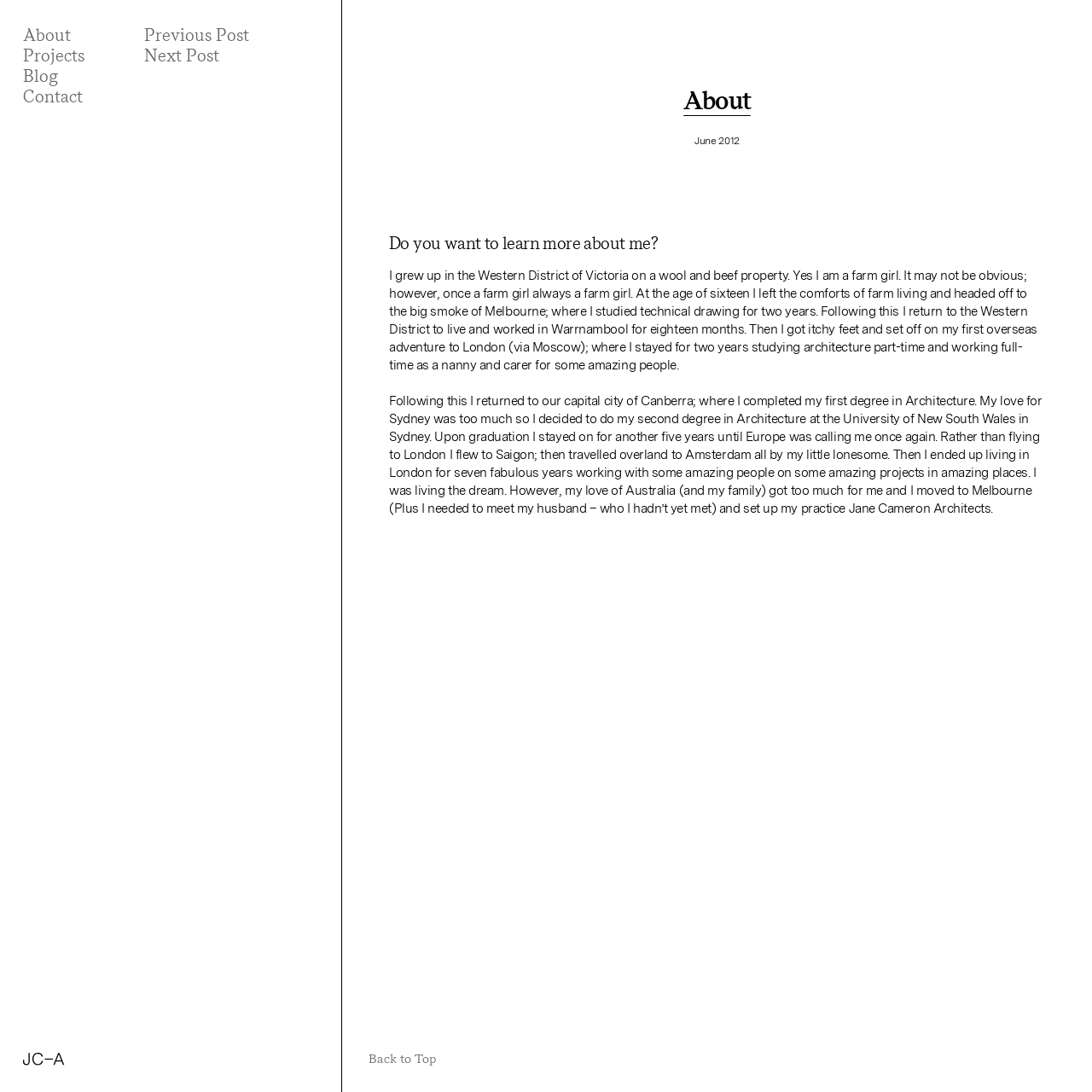What was the author's occupation in London?
Please respond to the question with a detailed and thorough explanation.

The author mentions that she worked full-time as a nanny and carer for some amazing people while studying architecture part-time in London.